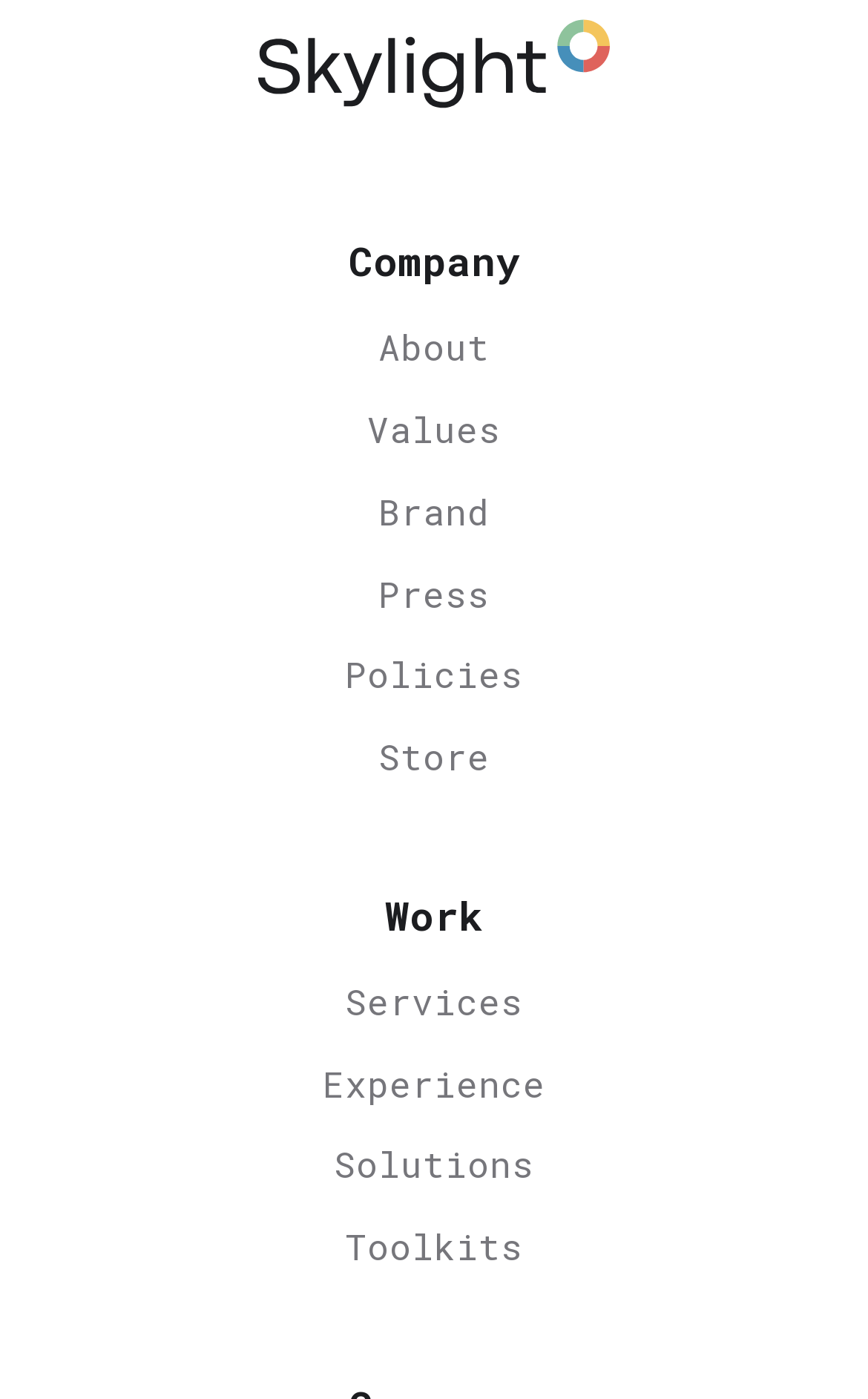Calculate the bounding box coordinates of the UI element given the description: "Skylight Logo".

[0.297, 0.012, 0.703, 0.092]